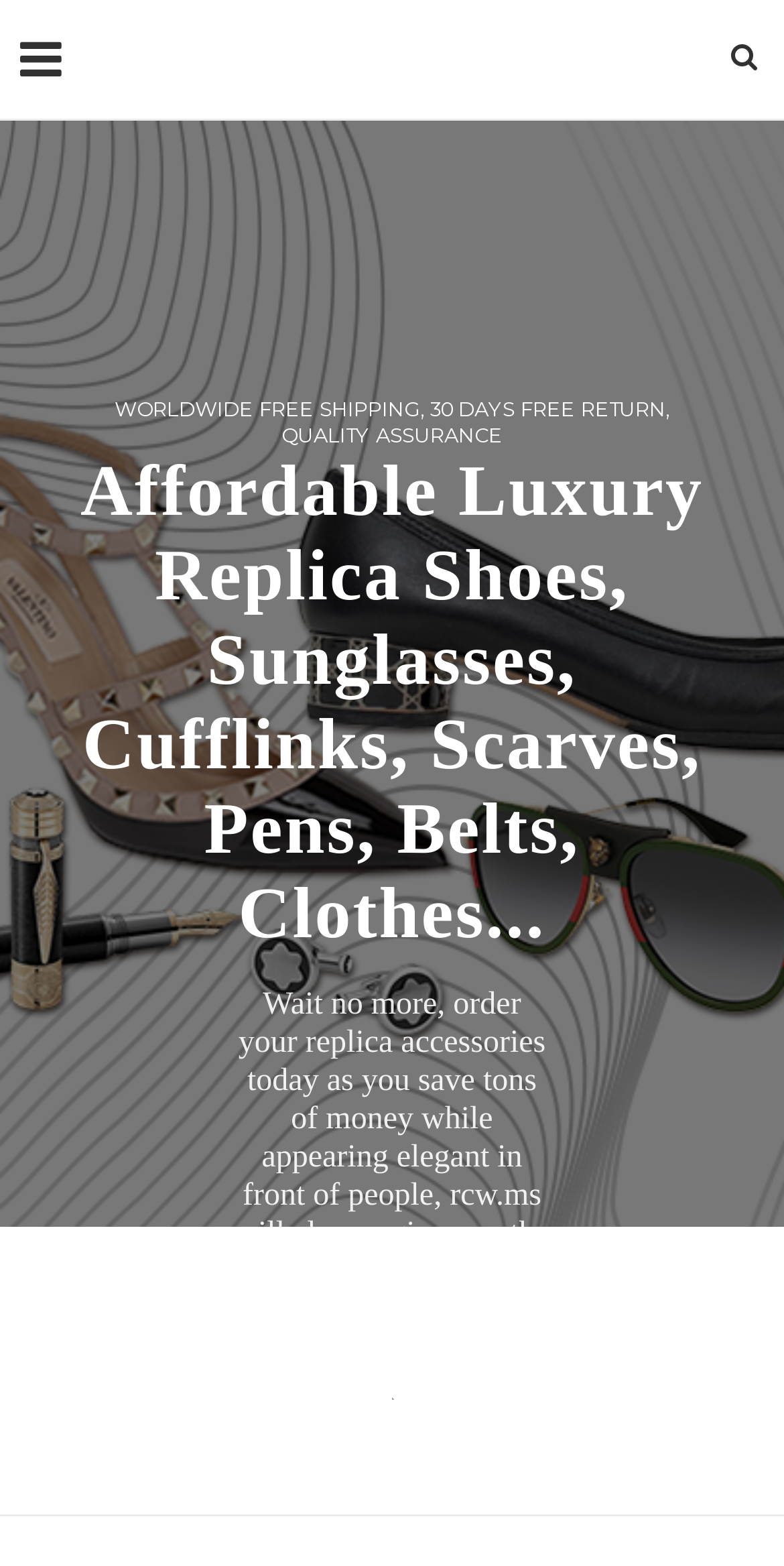Explain the contents of the webpage comprehensively.

The webpage is about Replica LV Petite Malle, featuring lv handbags news and replicas review. At the top, there is a layout table spanning almost the entire width of the page. Within this table, there is a link with a font awesome icon on the right side. 

Below the table, there is a static text announcing "WORLDWIDE FREE SHIPPING, 30 DAYS FREE RETURN, PRIVACY PROTECTED" in a horizontal strip, taking up about a quarter of the page's width. 

Underneath, there is a prominent link and heading combination, occupying about half of the page's width, with the text "Best Replica LV handbags, wallets,jewelry,watches sale". 

Following this, there is a static text block describing pipa.vc, a reputable site selling real leather fake Louis Vuitton products, including handbags, wallets, jewelry, watches, belts, scarves, pens, and shoes, with payment via PAYPAL. This text block takes up about half of the page's width.

To the right of this text block, there is a "SHOPPING NOW" link. 

At the bottom of the page, there is a heading "lv handbags news and replicas review" spanning almost the entire width of the page. Within this heading, there is a link with the same text, accompanied by an image on the right side.